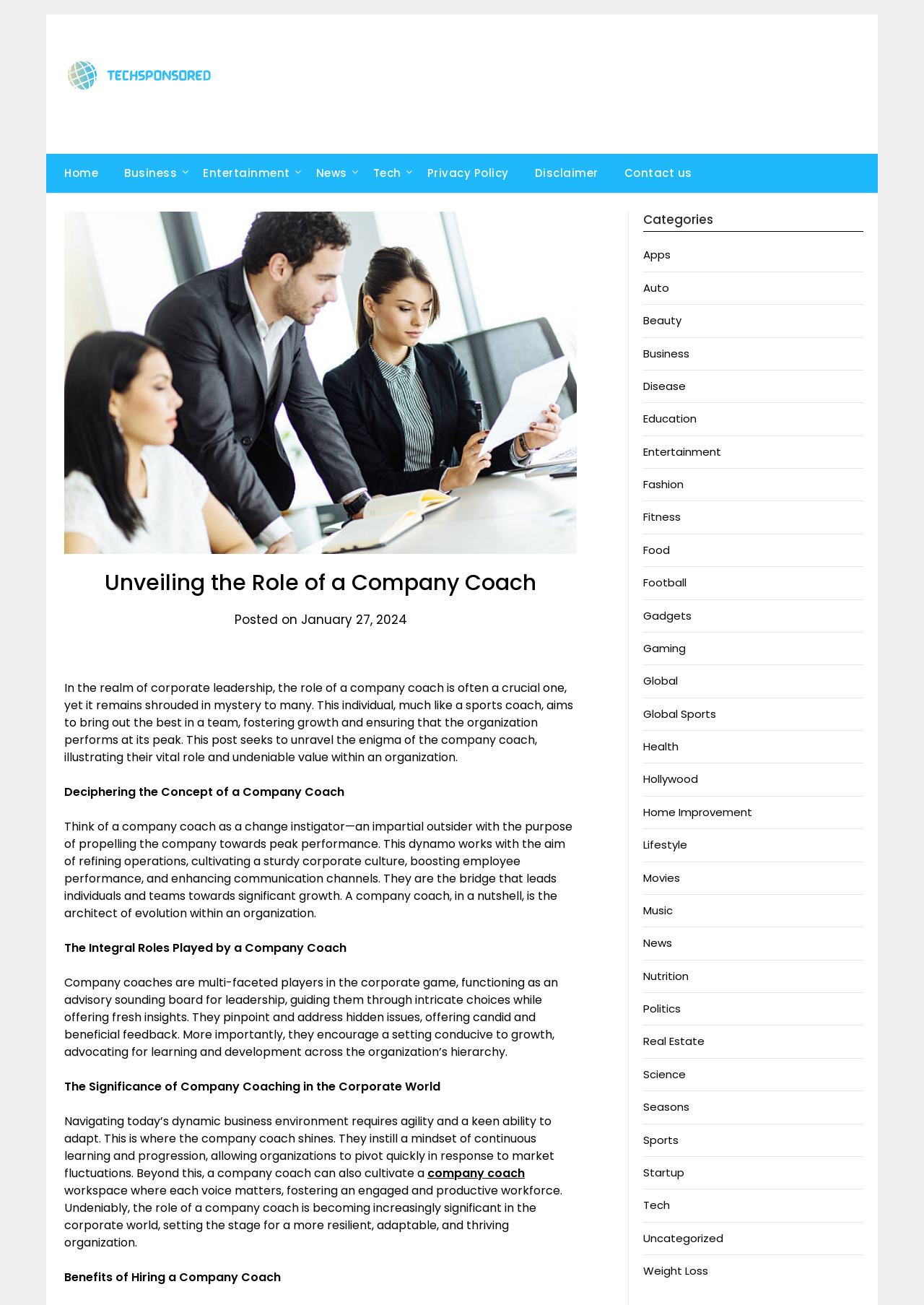Determine the main headline of the webpage and provide its text.

Unveiling the Role of a Company Coach